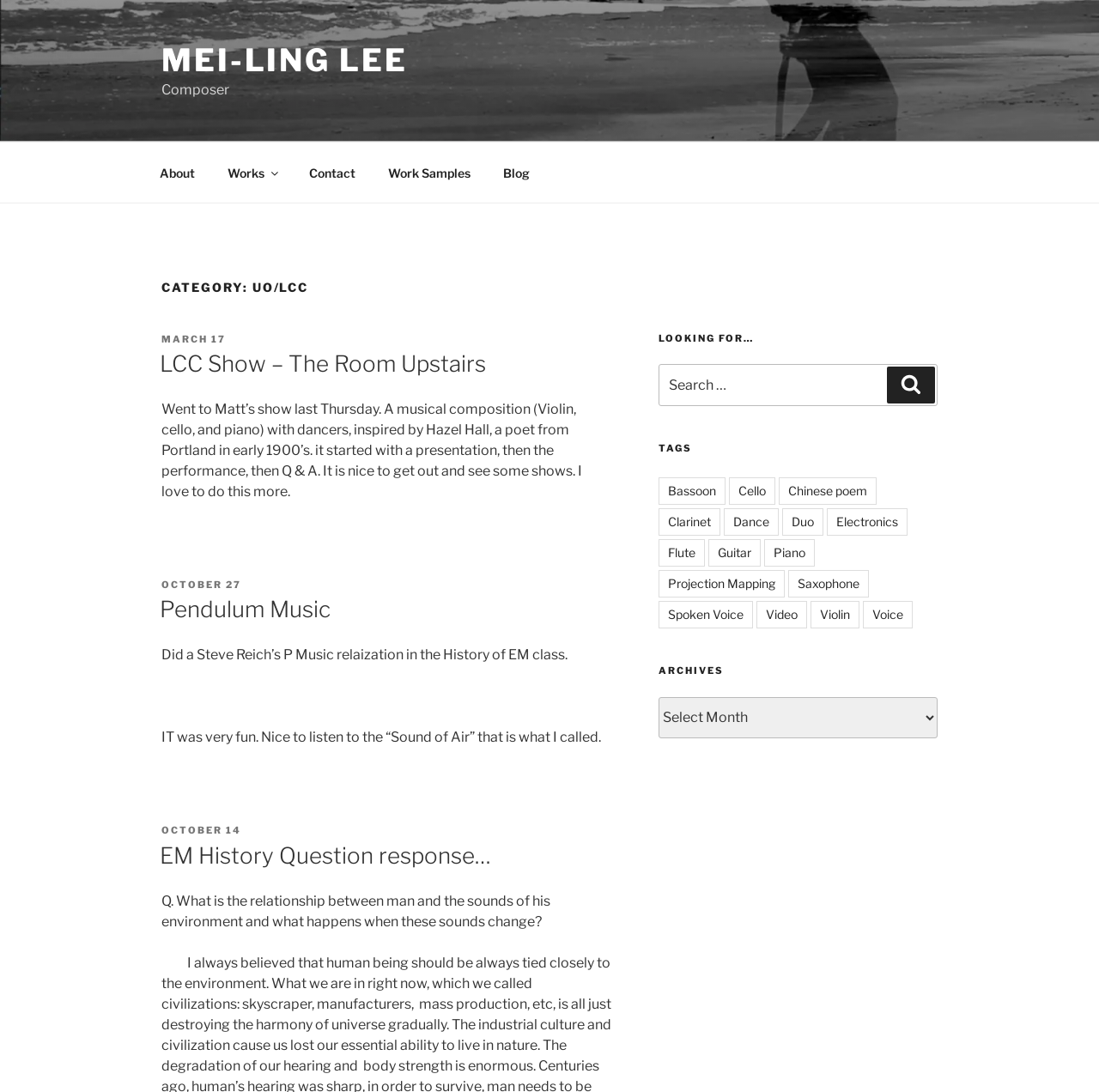How many articles are there on the webpage?
Give a one-word or short-phrase answer derived from the screenshot.

3